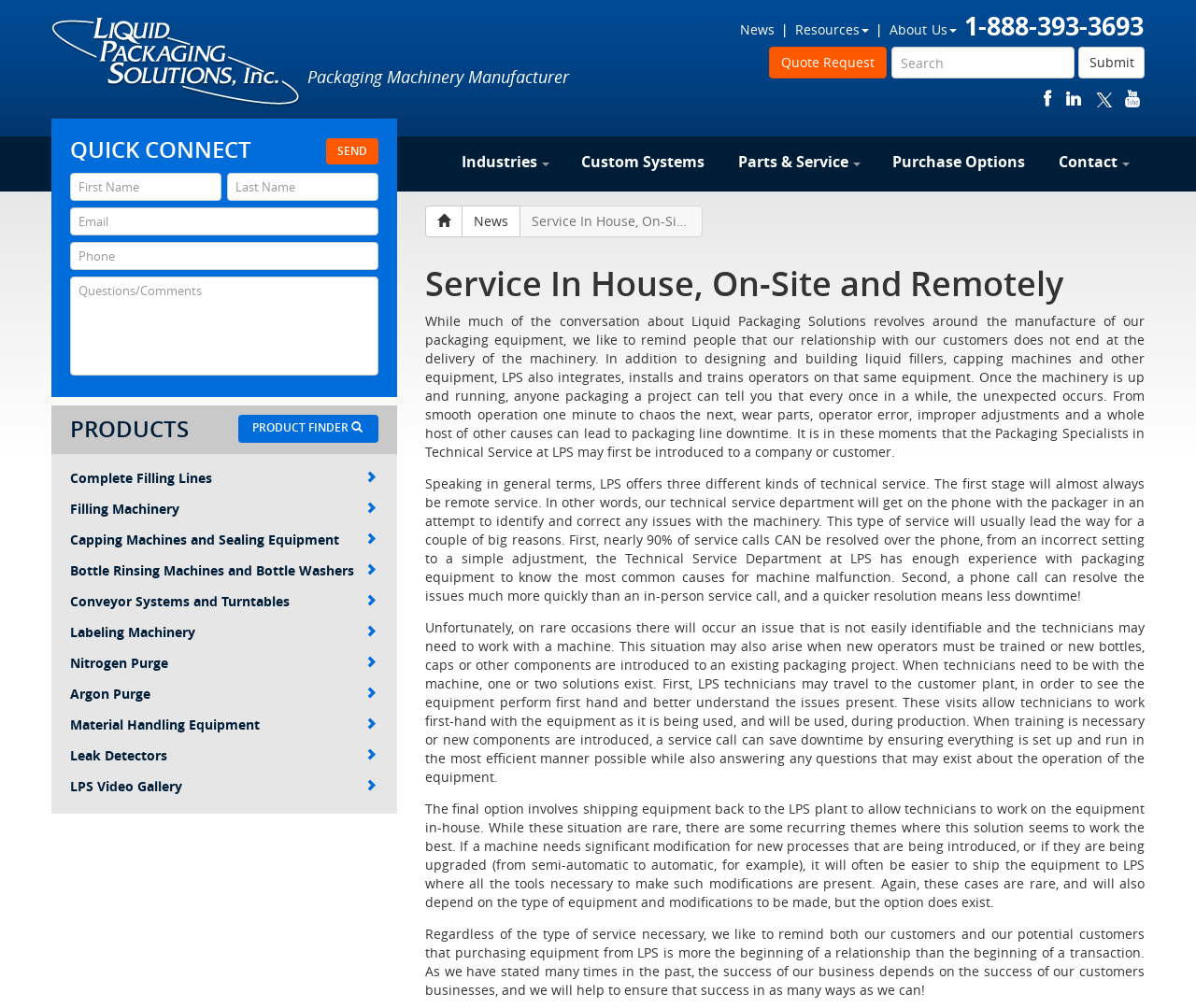Determine the bounding box coordinates for the UI element matching this description: "Custom Systems".

[0.472, 0.139, 0.603, 0.185]